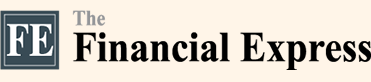Please provide a one-word or short phrase answer to the question:
What is The Financial Express associated with?

Credible financial reporting